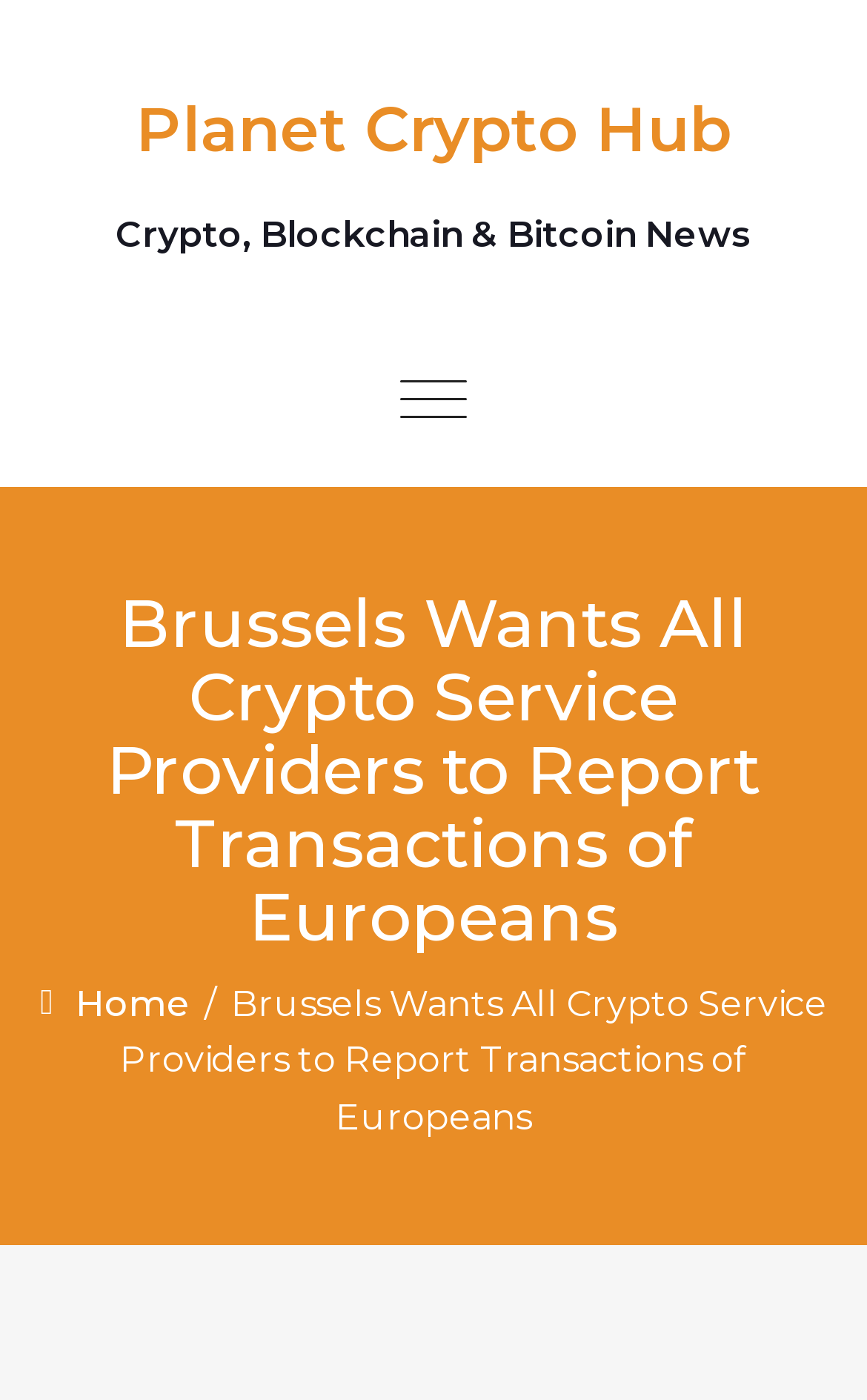What is the current page?
Ensure your answer is thorough and detailed.

I determined the current page by looking at the link 'Home' in the navigation section, which indicates that the current page is the home page of the website.